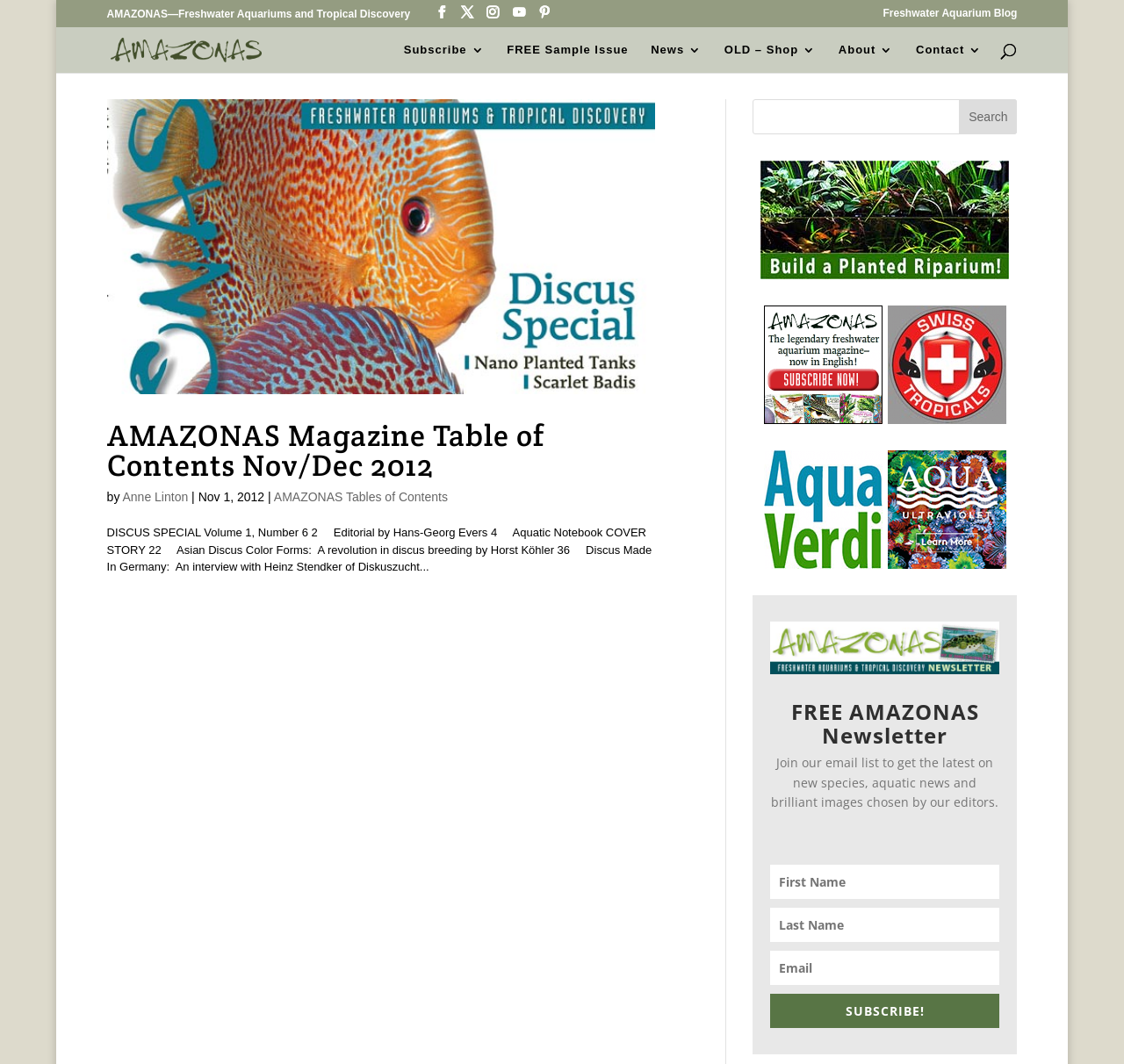Find the bounding box coordinates of the element you need to click on to perform this action: 'Subscribe to the FREE AMAZONAS Newsletter'. The coordinates should be represented by four float values between 0 and 1, in the format [left, top, right, bottom].

[0.685, 0.934, 0.889, 0.966]